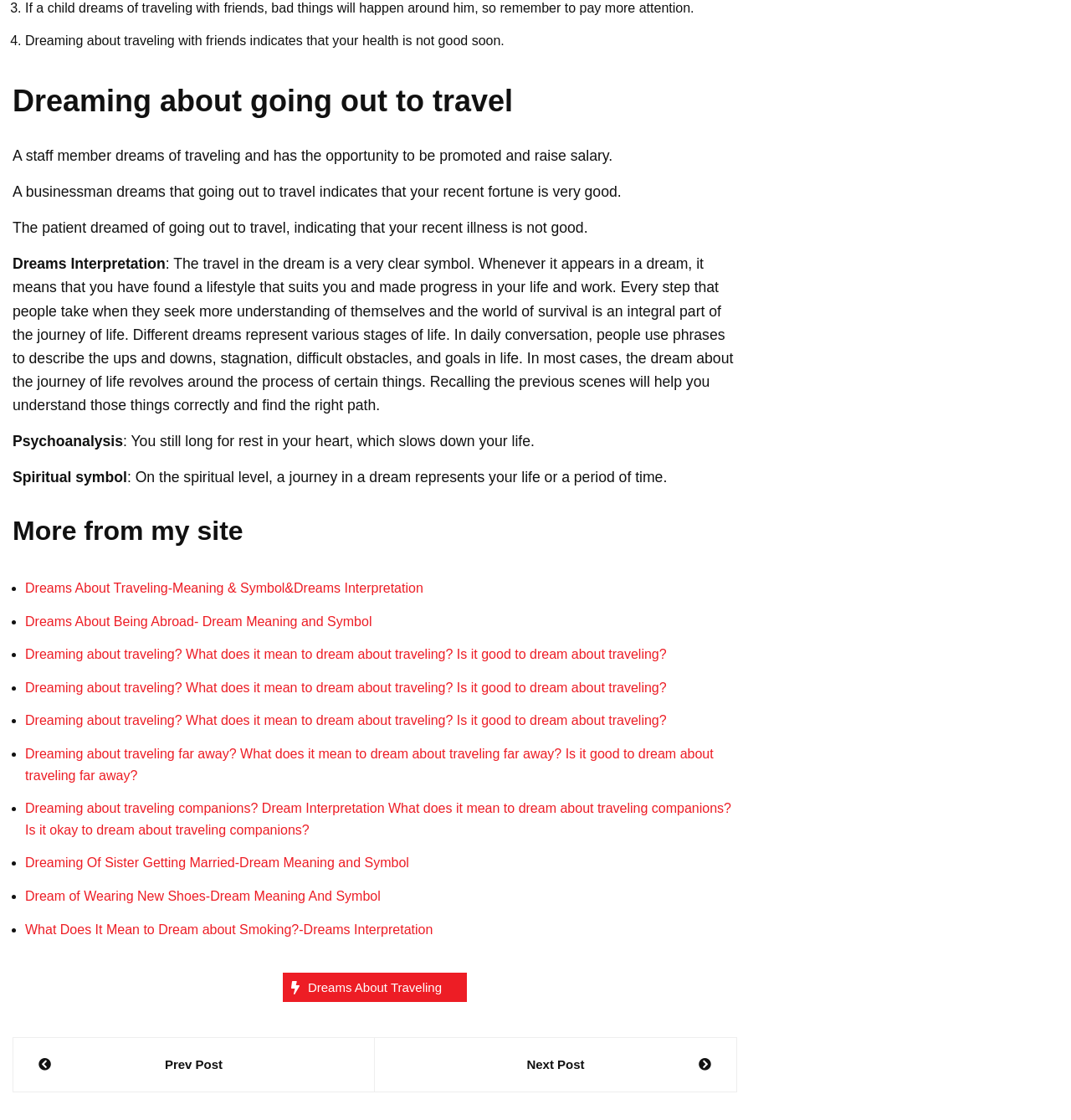Find the bounding box coordinates of the clickable area that will achieve the following instruction: "Enter location".

None